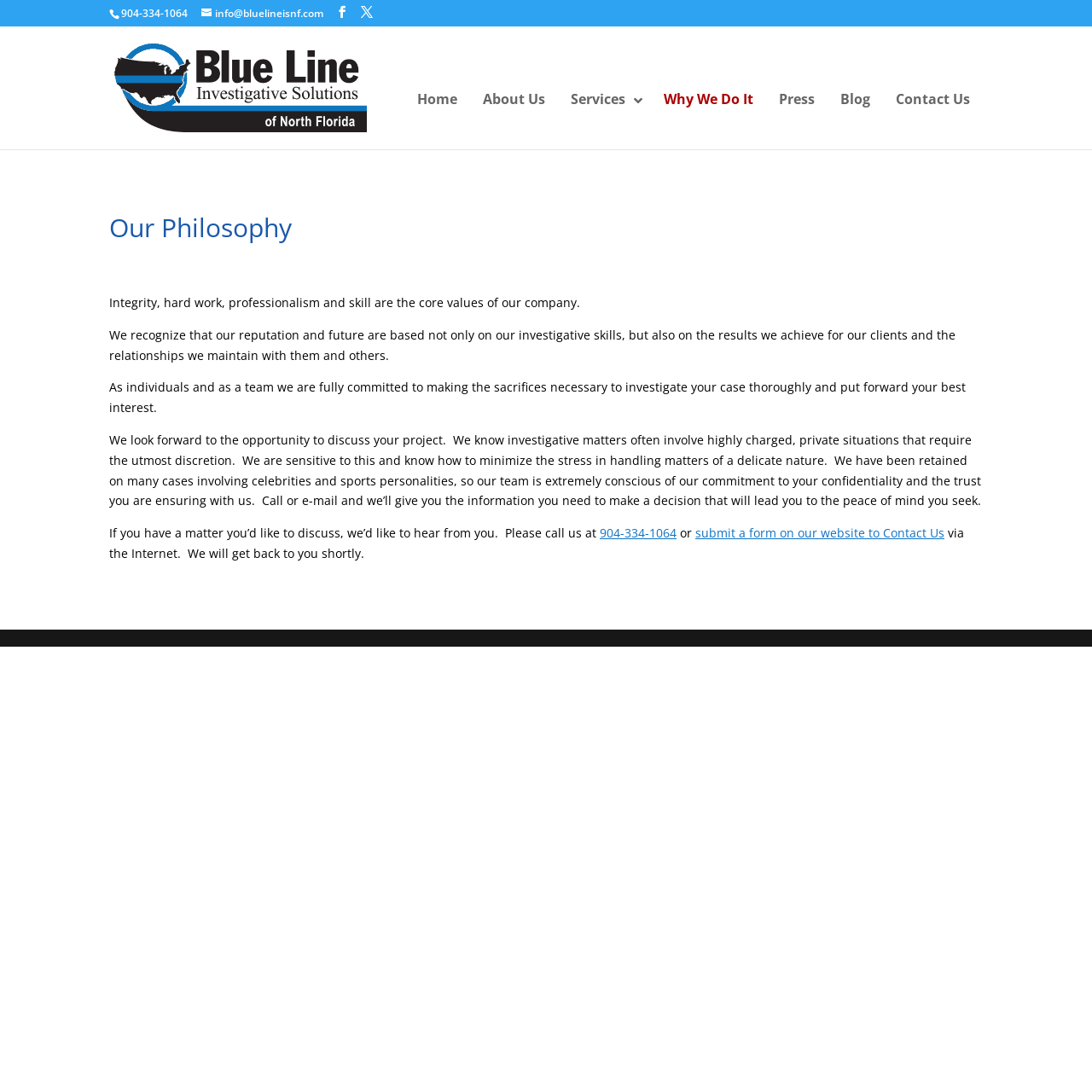From the image, can you give a detailed response to the question below:
What is the name of the company?

I found the company name by looking at the top-left corner of the webpage, where there is a link element with the company name 'Blue Line IS of North Florida'. This name is also mentioned again in the article section, where it is written as part of a sentence.